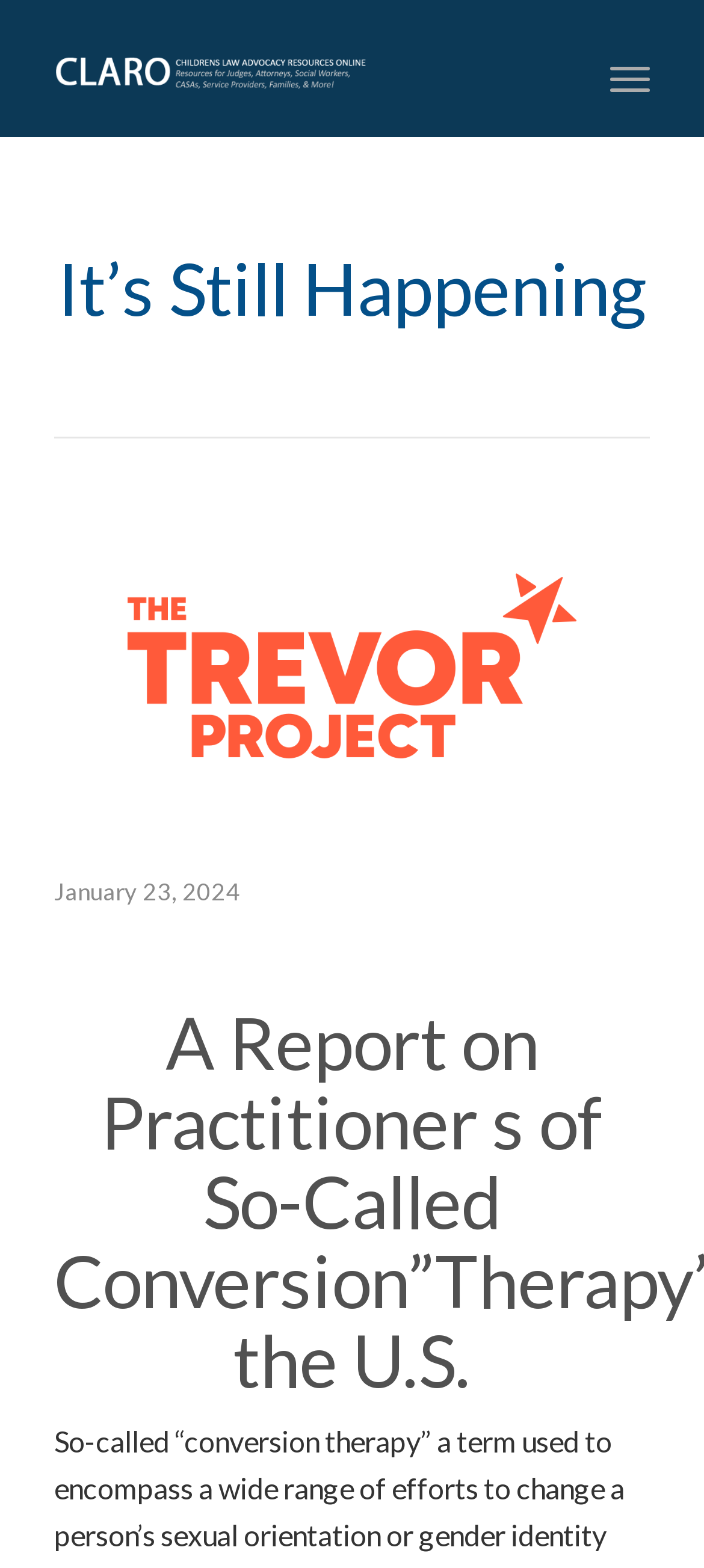What is the purpose of the button at the top right corner?
Using the image, respond with a single word or phrase.

Toggle navigation